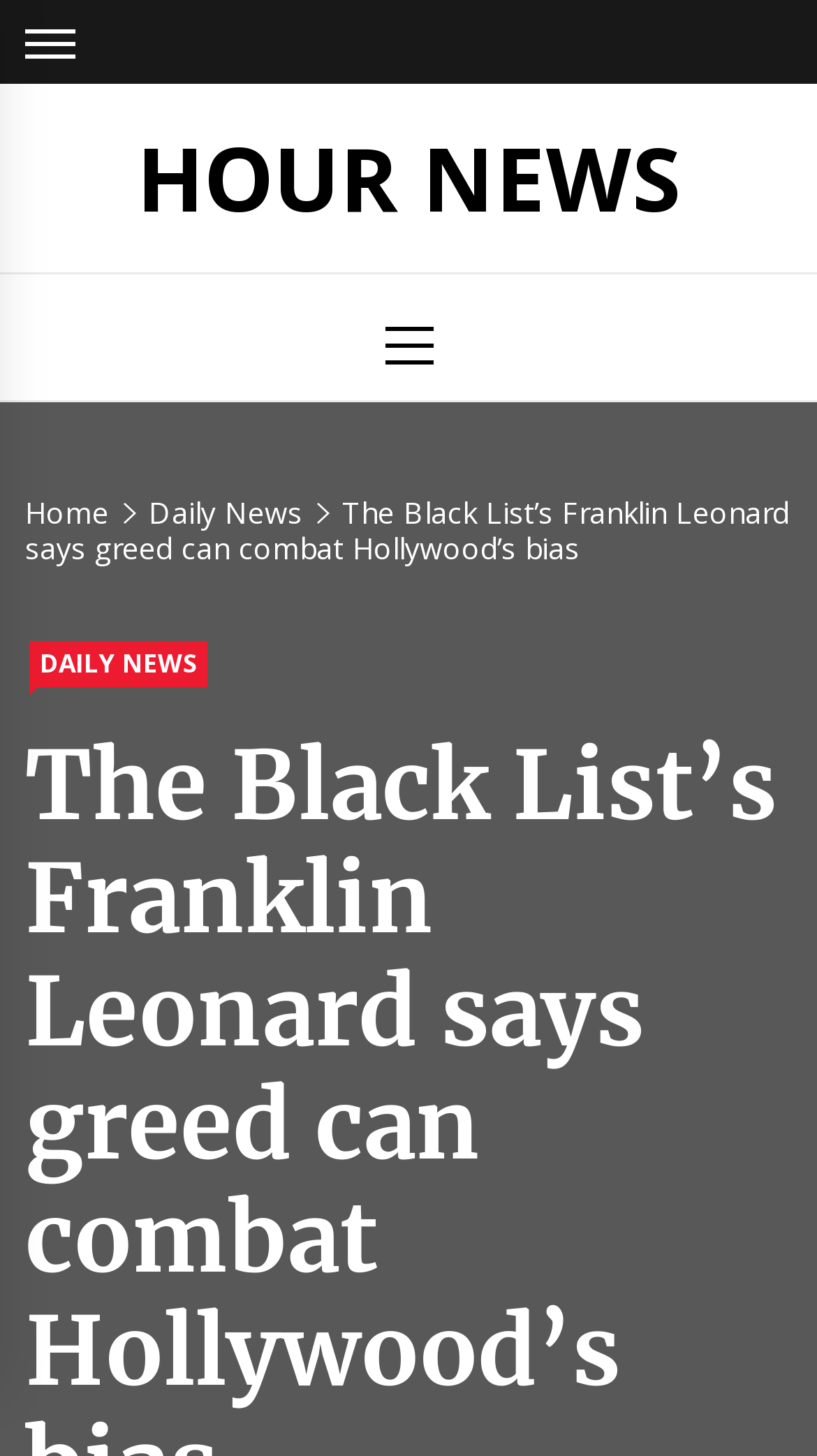Can you find and generate the webpage's heading?

The Black List’s Franklin Leonard says greed can combat Hollywood’s bias